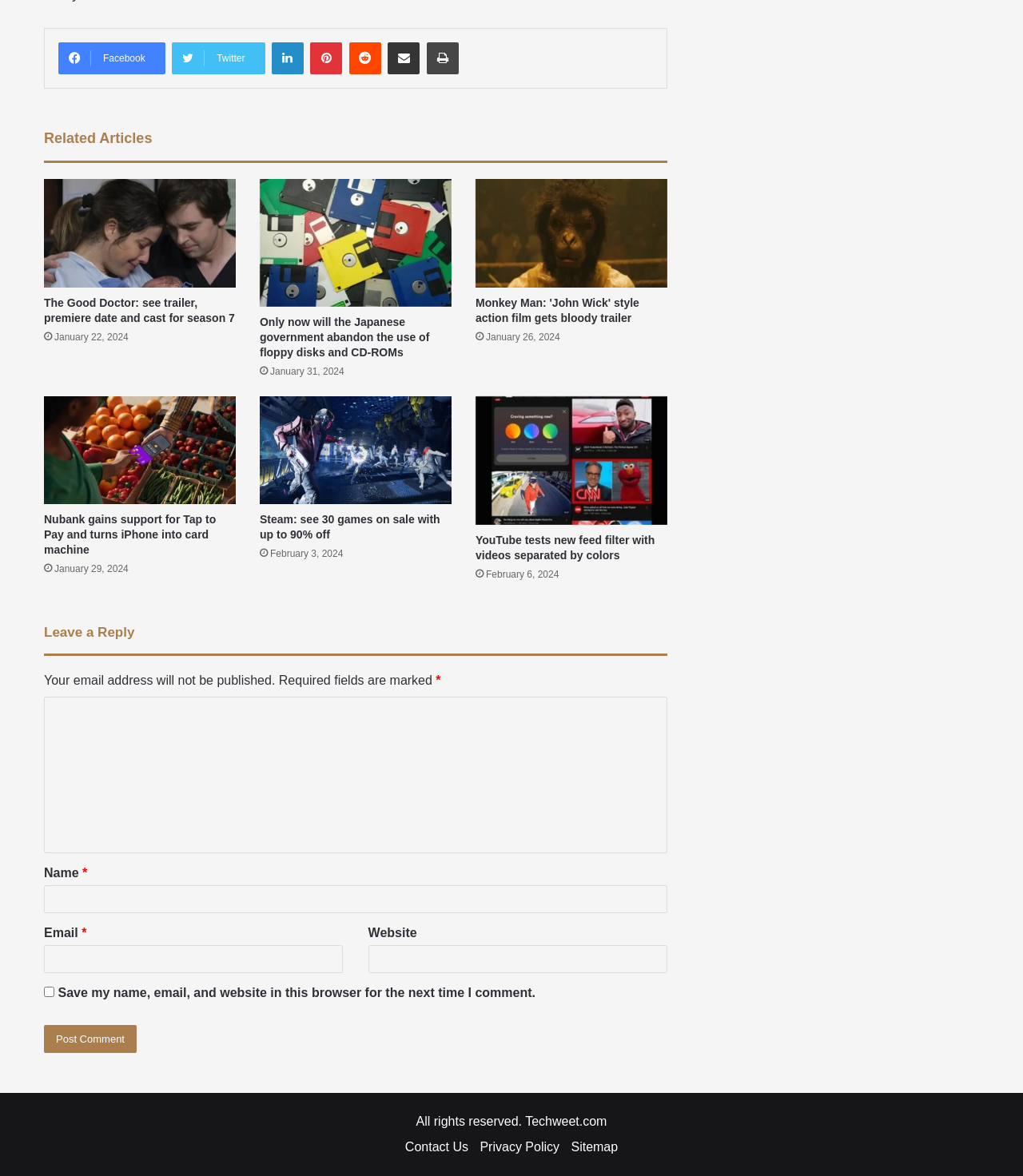Find the bounding box coordinates of the element to click in order to complete the given instruction: "Contact Us."

[0.396, 0.97, 0.458, 0.981]